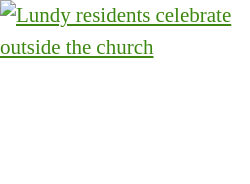What is the atmosphere of the gathering?
Based on the visual information, provide a detailed and comprehensive answer.

The caption describes the atmosphere of the gathering as vibrant, suggesting a lively and joyful mood among the Lundy residents celebrating outside the church.